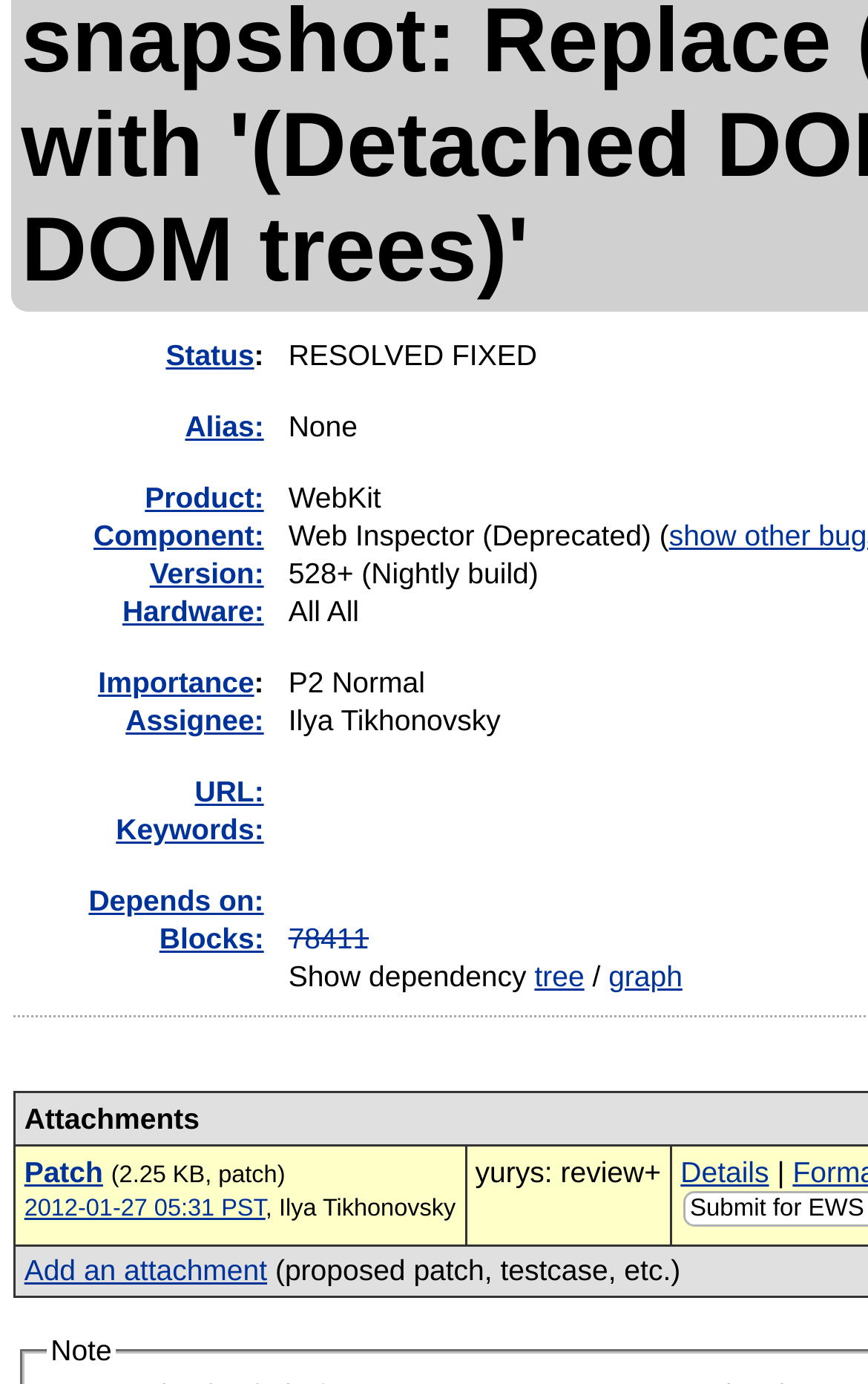Based on the provided description, "78411", find the bounding box of the corresponding UI element in the screenshot.

[0.332, 0.666, 0.425, 0.69]